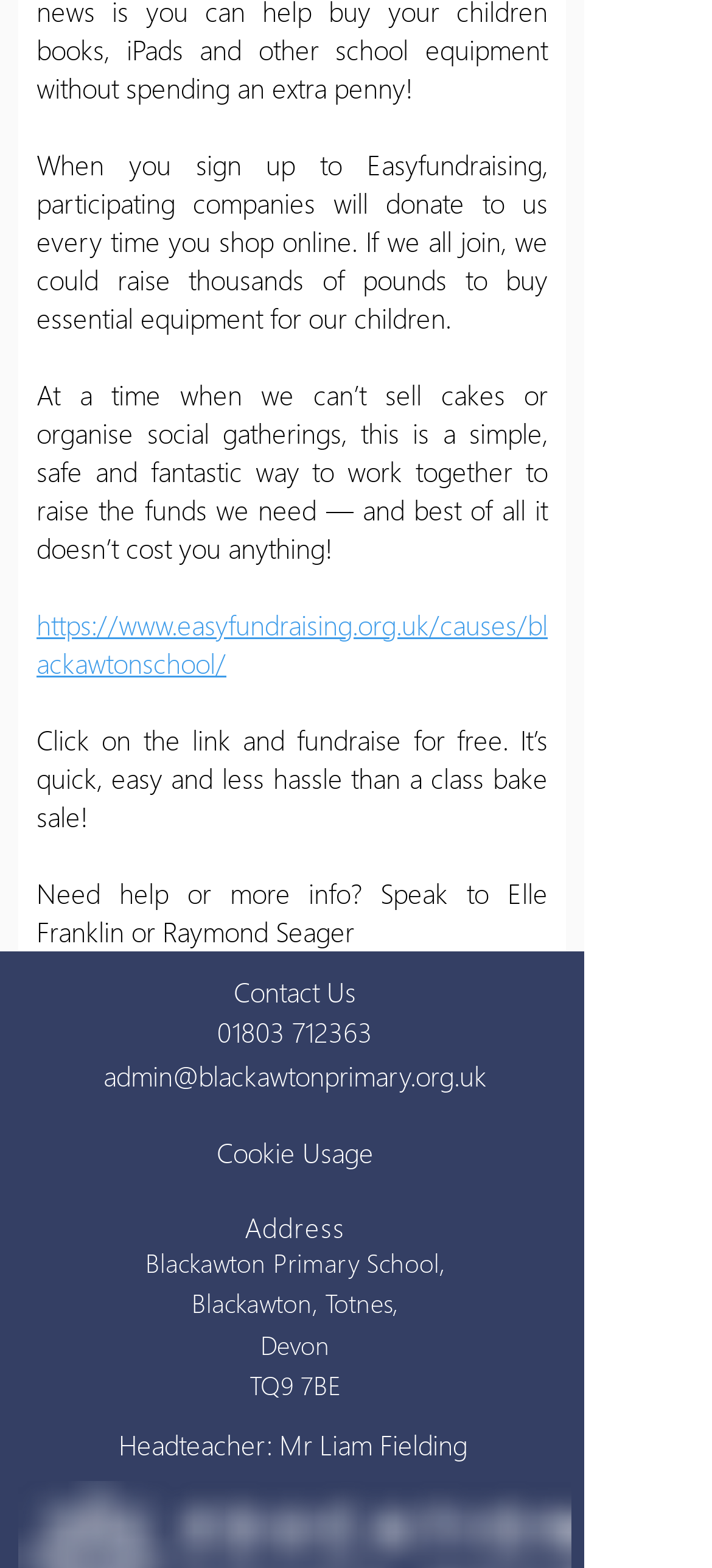Who is the headteacher of the school?
From the screenshot, supply a one-word or short-phrase answer.

Mr Liam Fielding